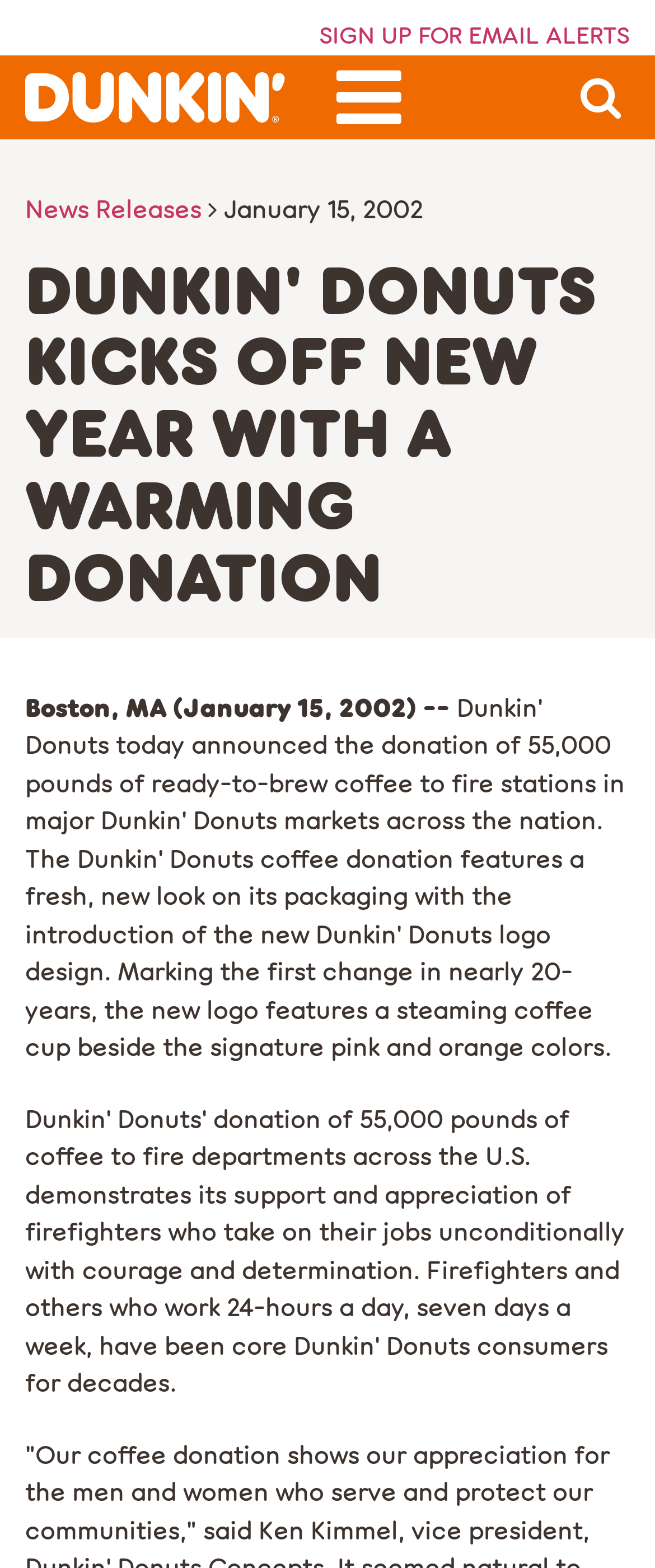What is the category of the news release?
Based on the visual content, answer with a single word or a brief phrase.

News Releases